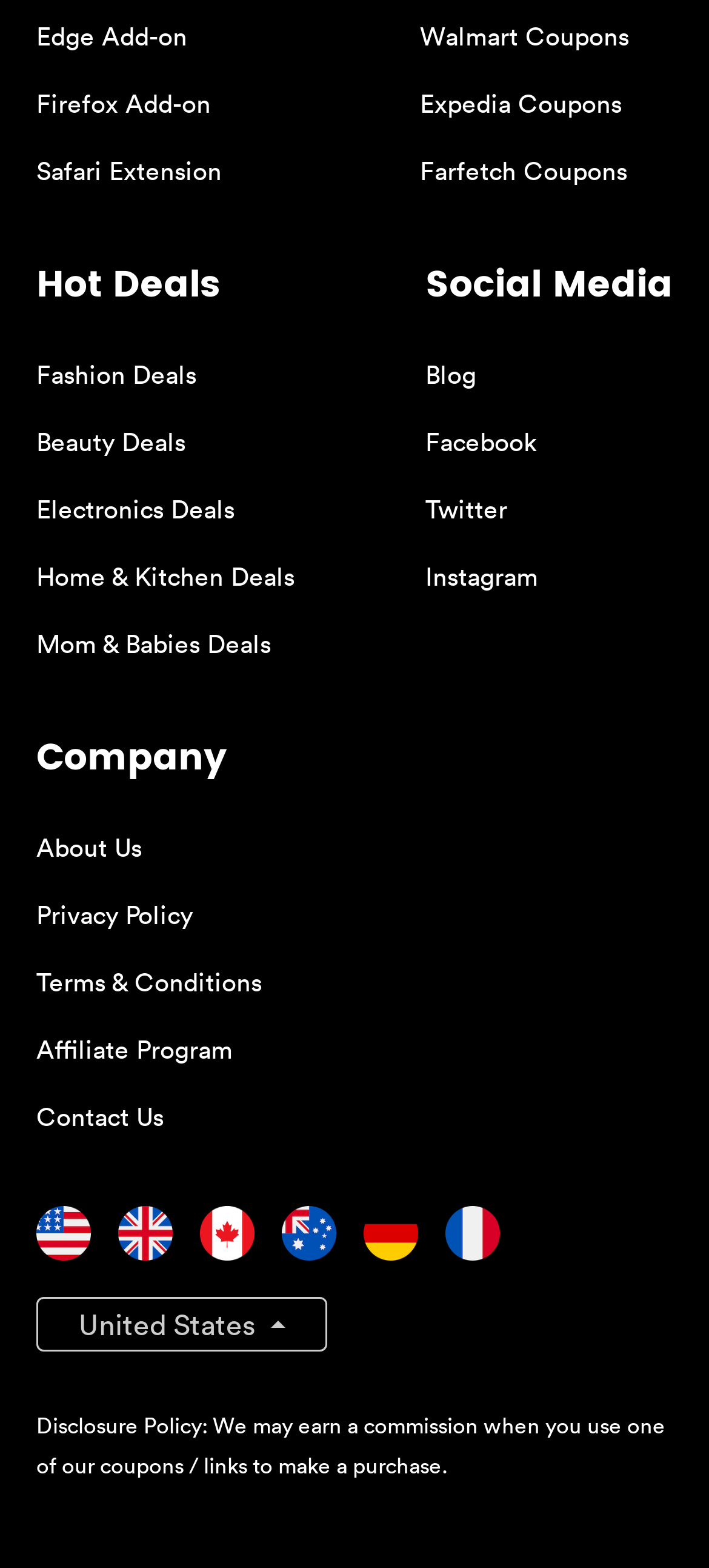Predict the bounding box coordinates of the area that should be clicked to accomplish the following instruction: "View documentation". The bounding box coordinates should consist of four float numbers between 0 and 1, i.e., [left, top, right, bottom].

None